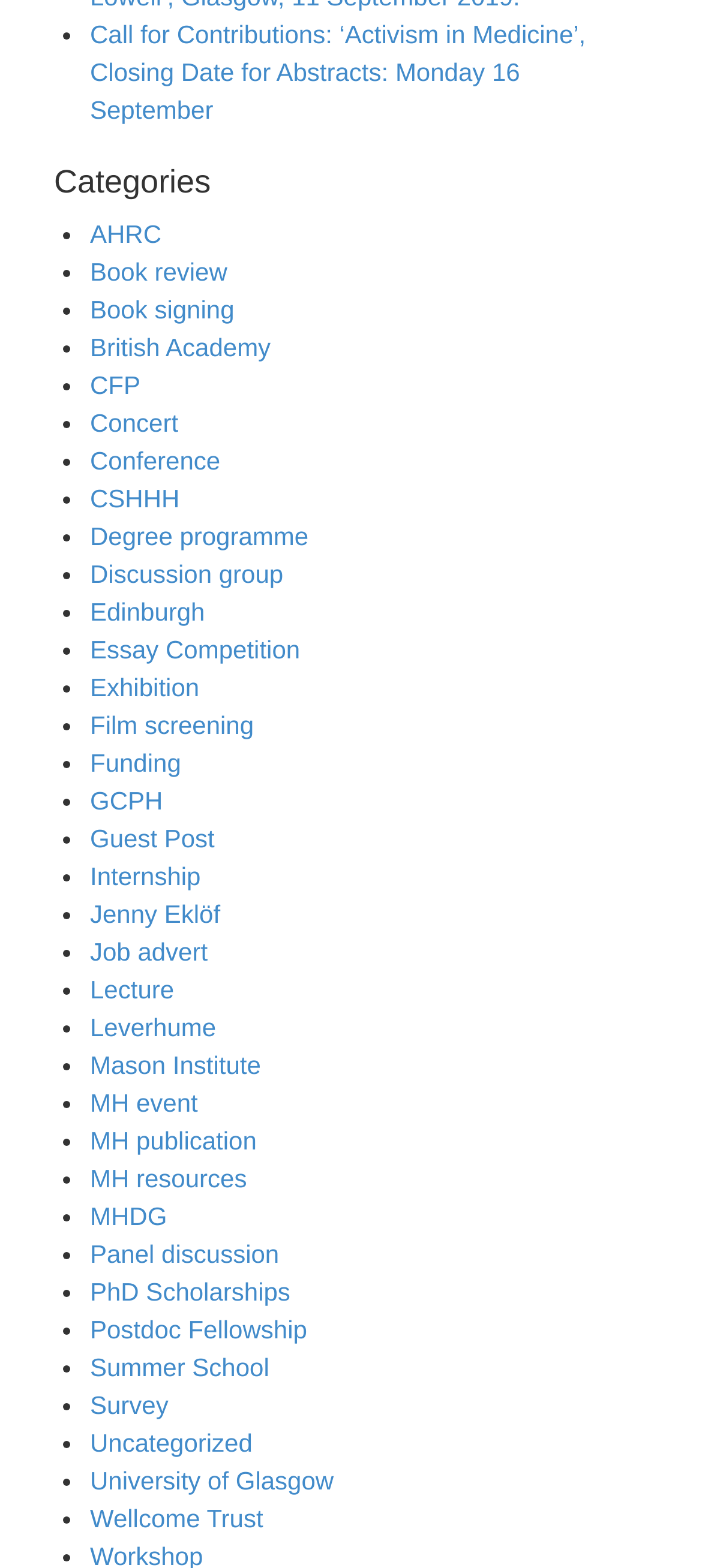What is the first category listed?
Could you answer the question with a detailed and thorough explanation?

The first category listed is AHRC, which is the first link after the 'Categories' heading.